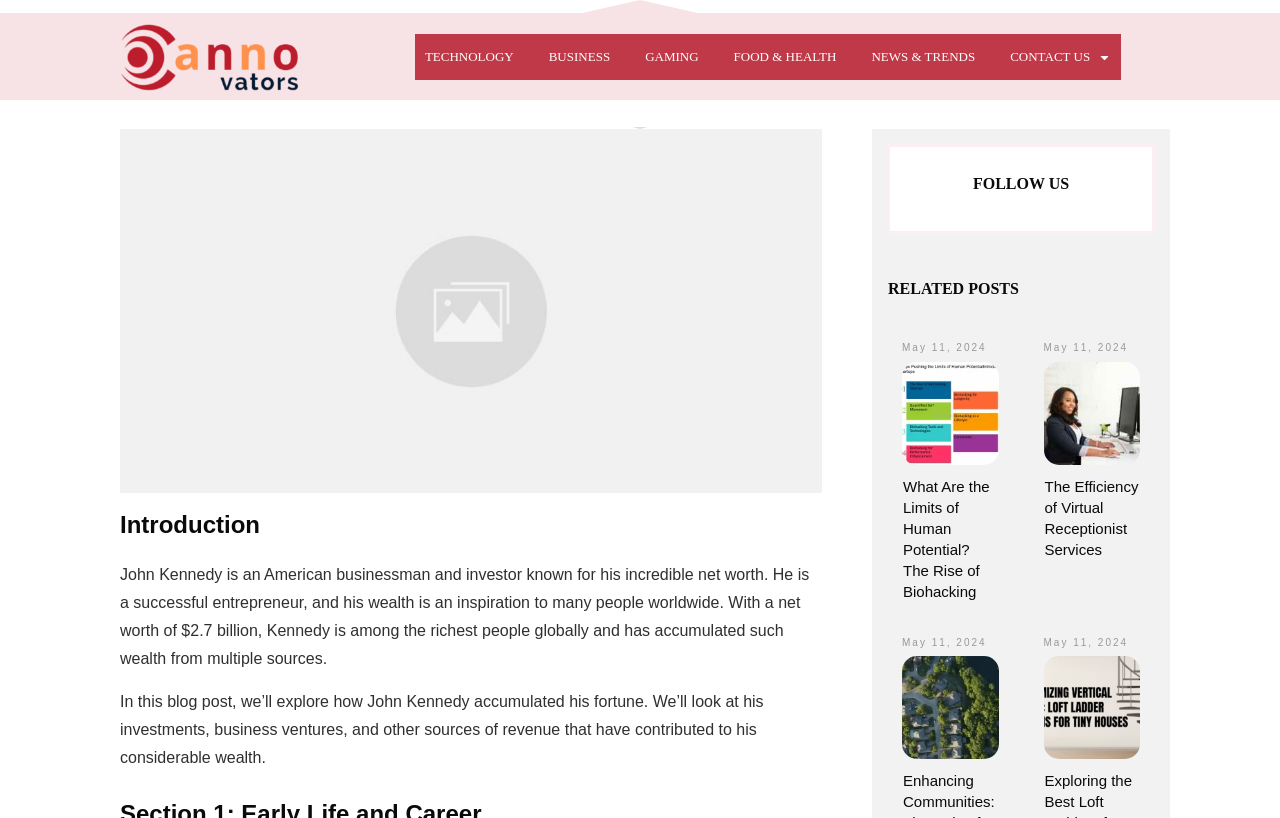Refer to the screenshot and give an in-depth answer to this question: What is the net worth of John Kennedy?

The StaticText element with the text 'With a net worth of $2.7 billion, Kennedy is among the richest people globally and has accumulated such wealth from multiple sources.' provides the information about John Kennedy's net worth, which is $2.7 billion.